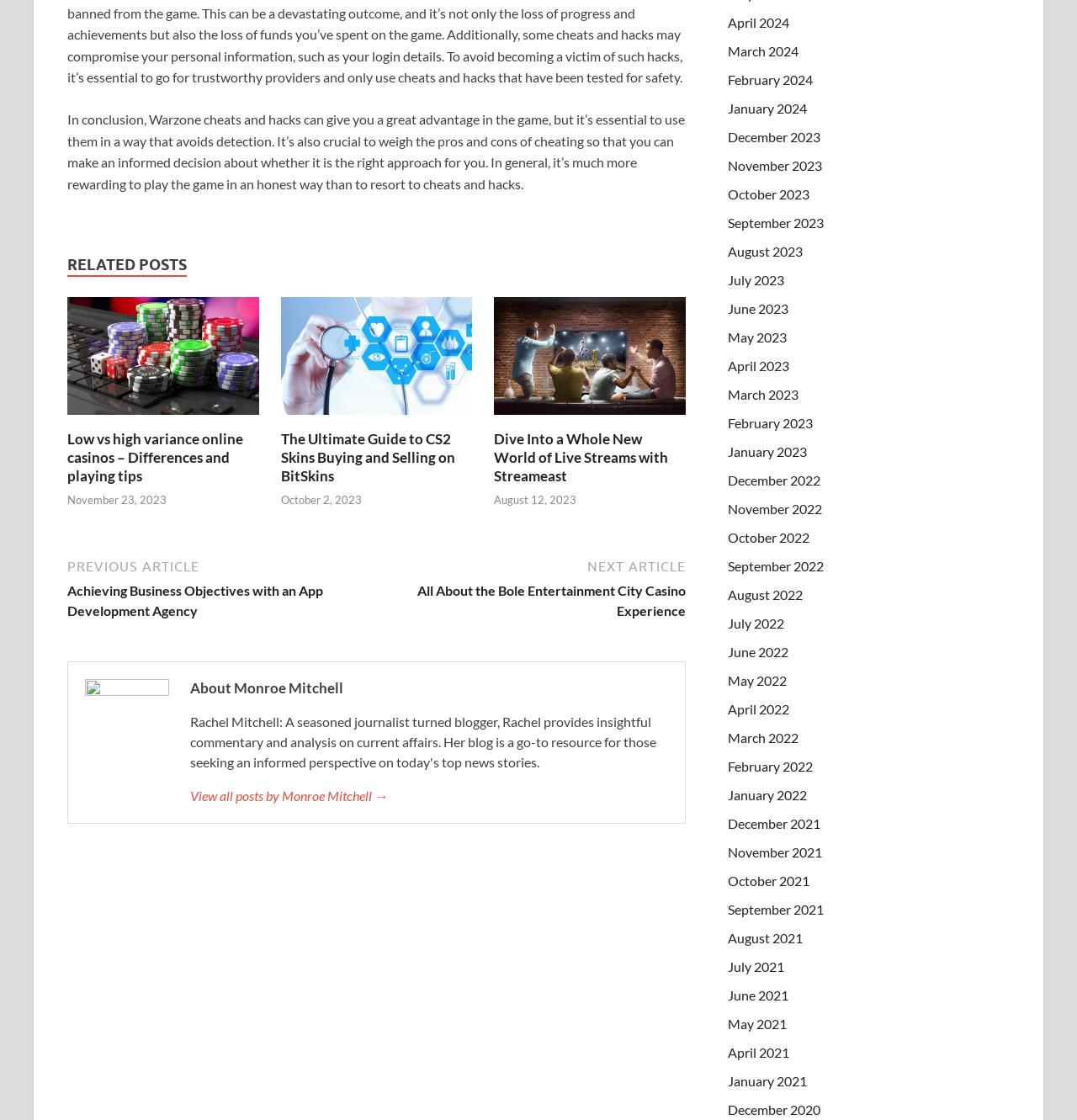Please find the bounding box coordinates for the clickable element needed to perform this instruction: "Visit the page about CS2 Skins Buying and Selling on BitSkins".

[0.261, 0.367, 0.439, 0.381]